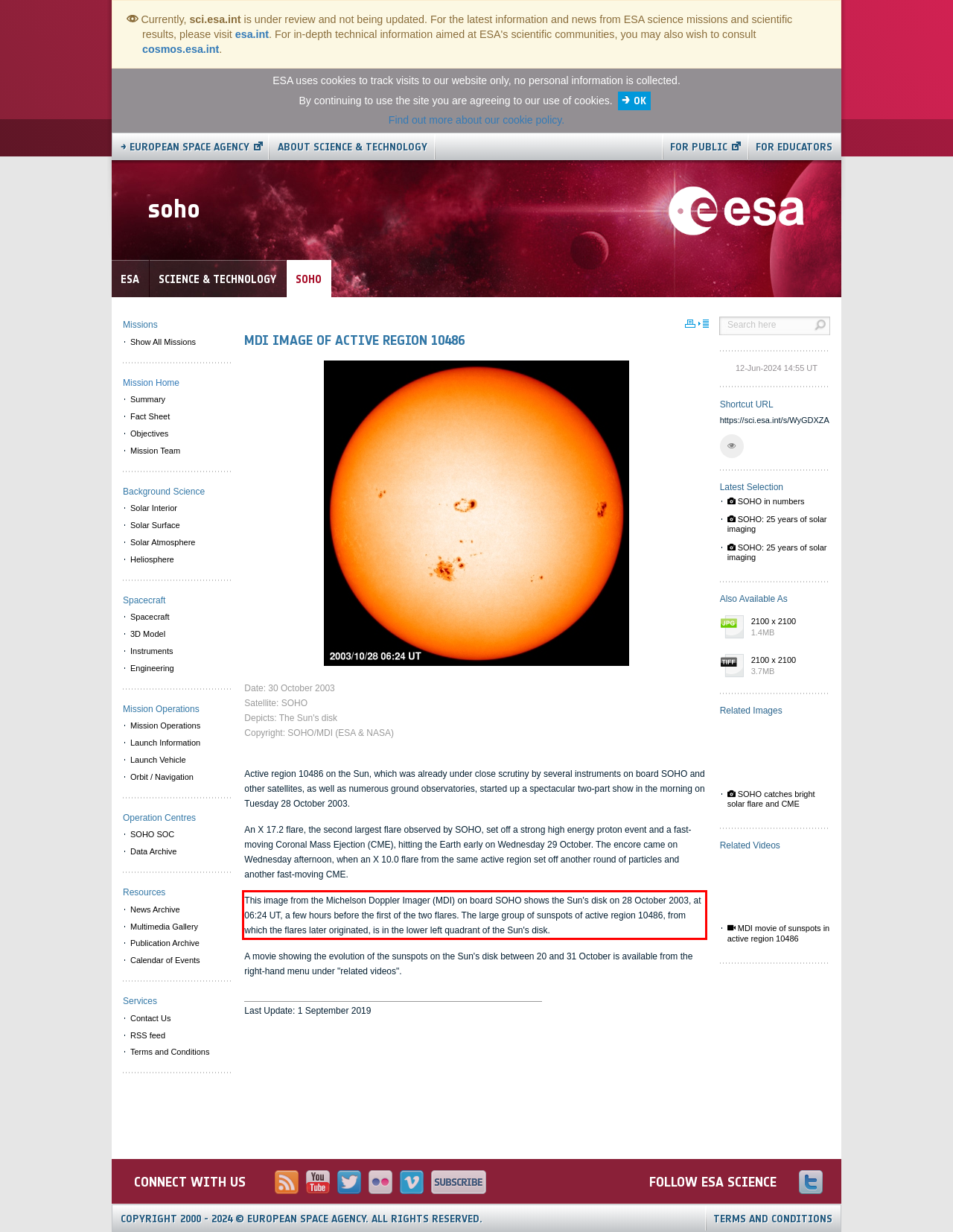The screenshot provided shows a webpage with a red bounding box. Apply OCR to the text within this red bounding box and provide the extracted content.

This image from the Michelson Doppler Imager (MDI) on board SOHO shows the Sun's disk on 28 October 2003, at 06:24 UT, a few hours before the first of the two flares. The large group of sunspots of active region 10486, from which the flares later originated, is in the lower left quadrant of the Sun's disk.